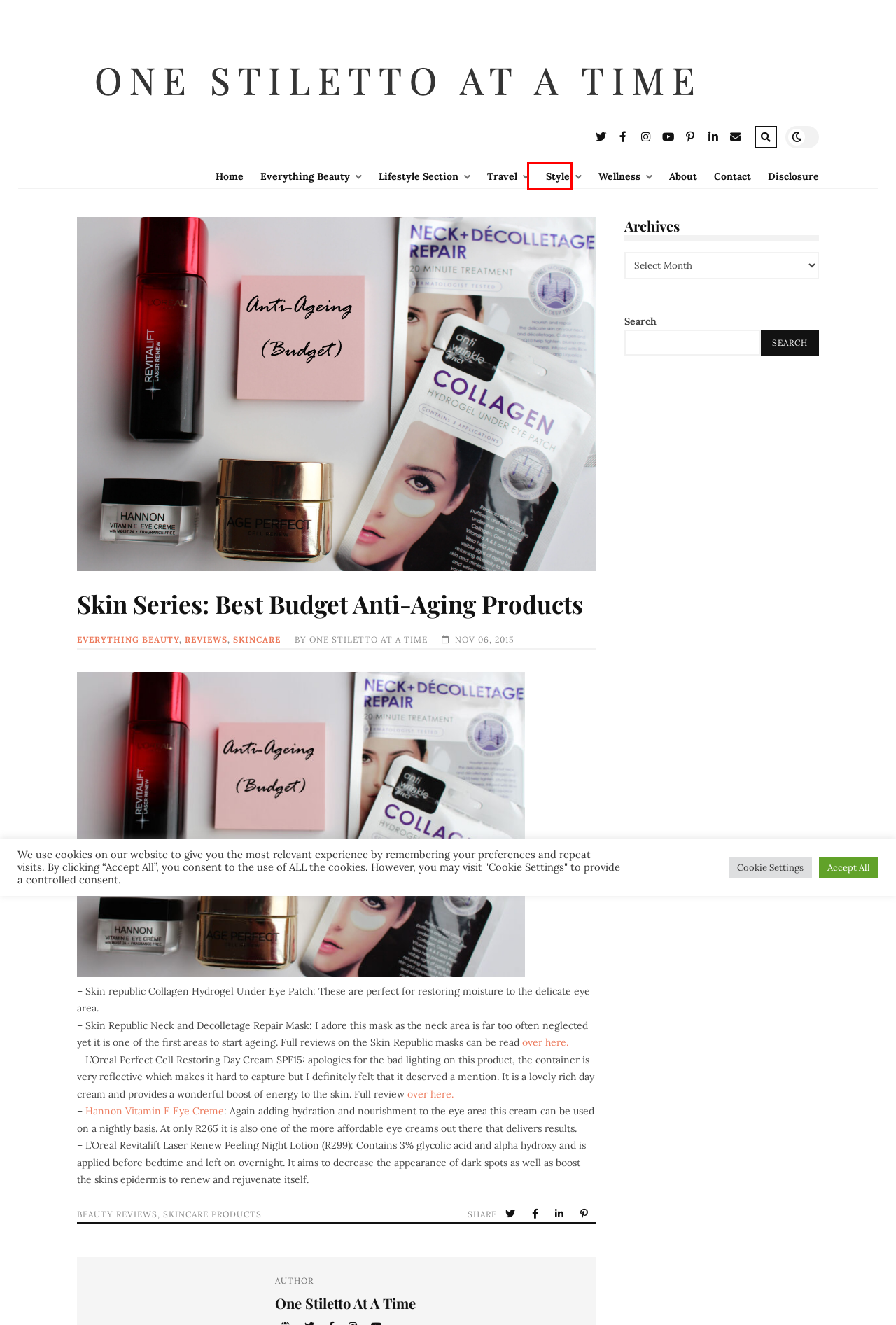Given a screenshot of a webpage with a red bounding box highlighting a UI element, choose the description that best corresponds to the new webpage after clicking the element within the red bounding box. Here are your options:
A. One Stiletto At A Time - L’Oreal Age Perfect Cell Renew Range Review
B. One Stiletto At A Time
C. One Stiletto At A Time - About
D. One Stiletto At A Time - Skincare
E. One Stiletto At A Time - Skincare Products
F. One Stiletto At A Time - Style
G. One Stiletto At A Time - Reviews
H. One Stiletto At A Time - Wellness

F